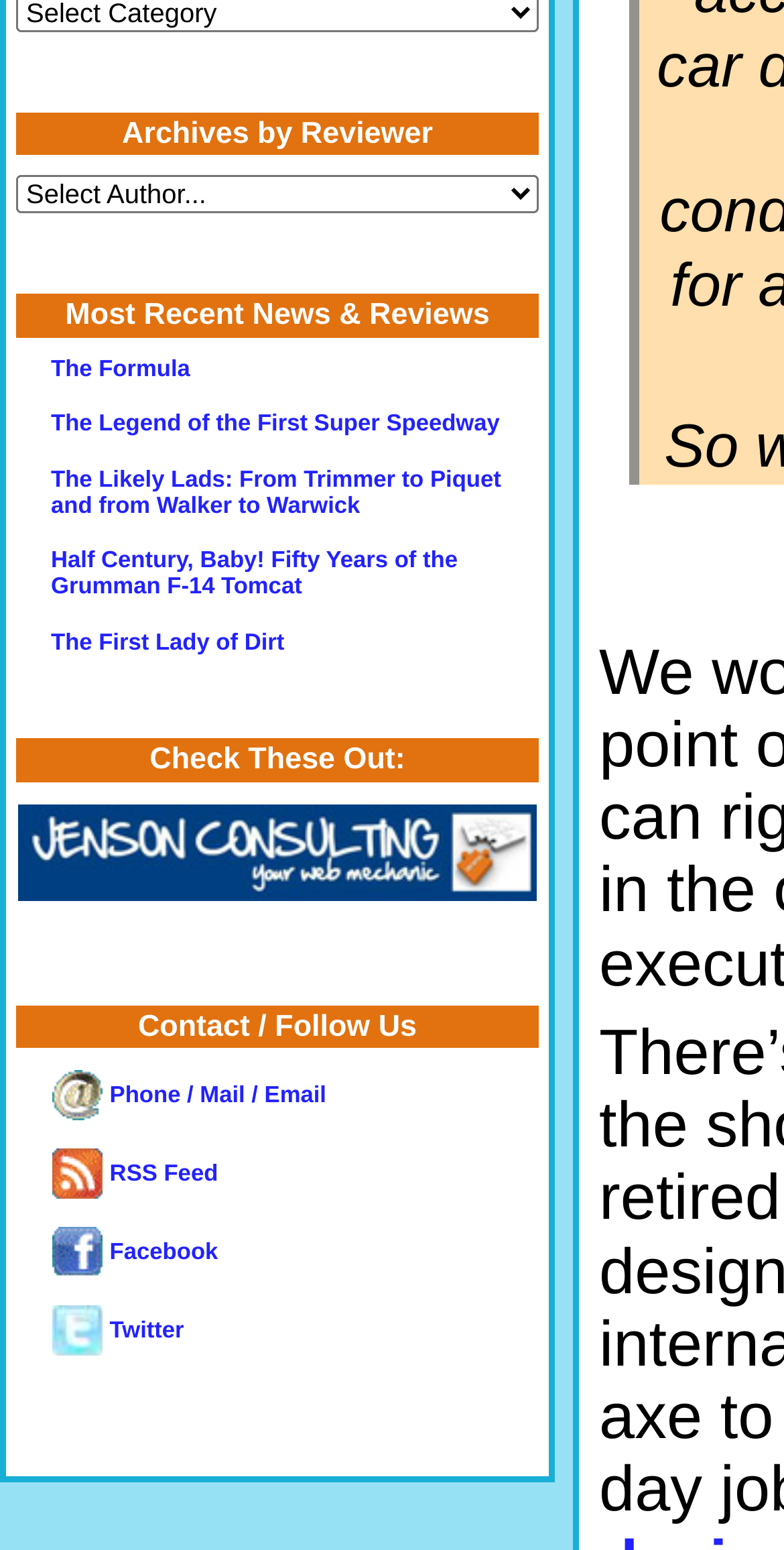Please find the bounding box coordinates of the element that needs to be clicked to perform the following instruction: "Contact us through phone or mail or email". The bounding box coordinates should be four float numbers between 0 and 1, represented as [left, top, right, bottom].

[0.068, 0.699, 0.416, 0.715]